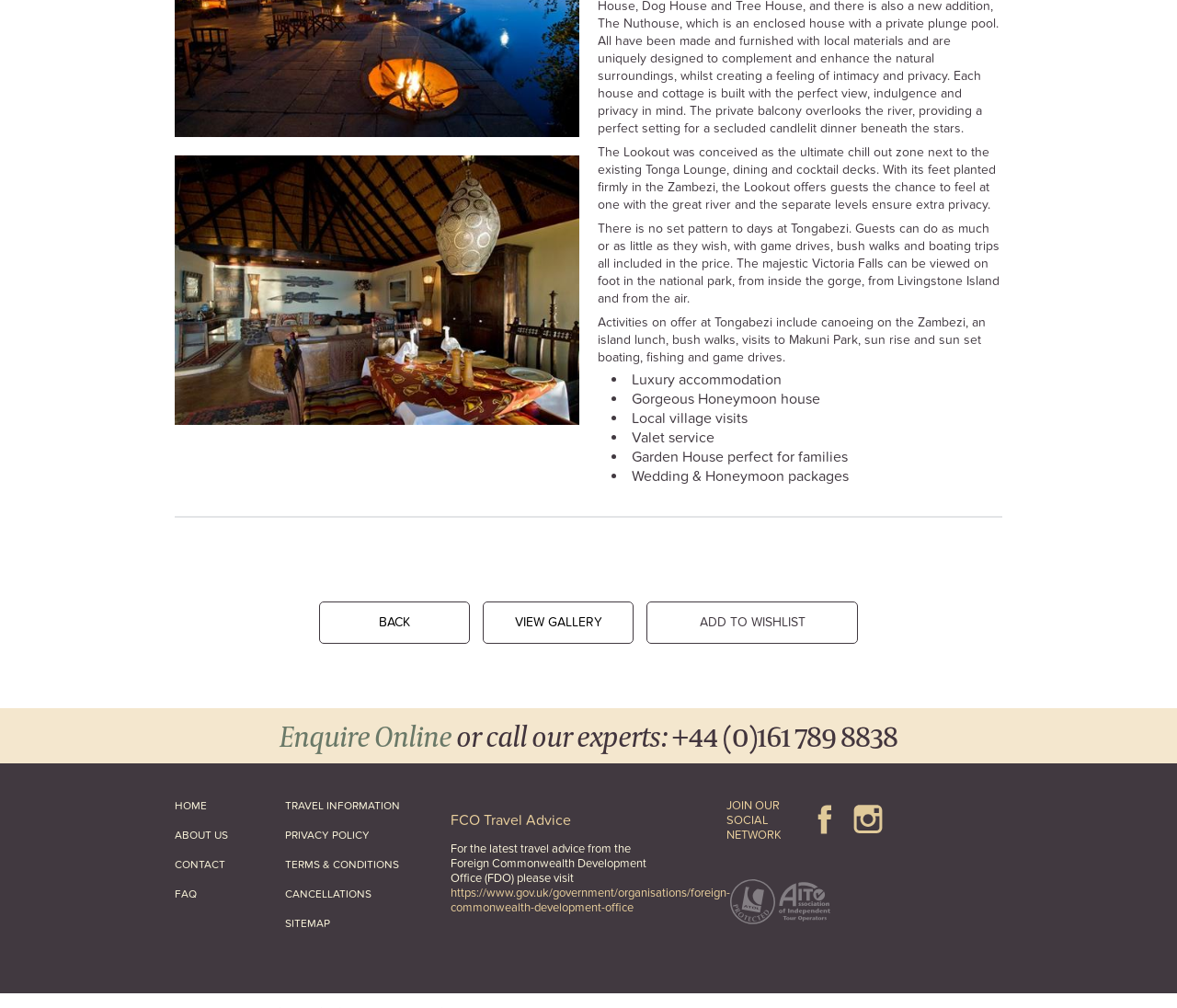Give the bounding box coordinates for the element described as: "https://www.gov.uk/government/organisations/foreign-commonwealth-development-office".

[0.383, 0.857, 0.62, 0.886]